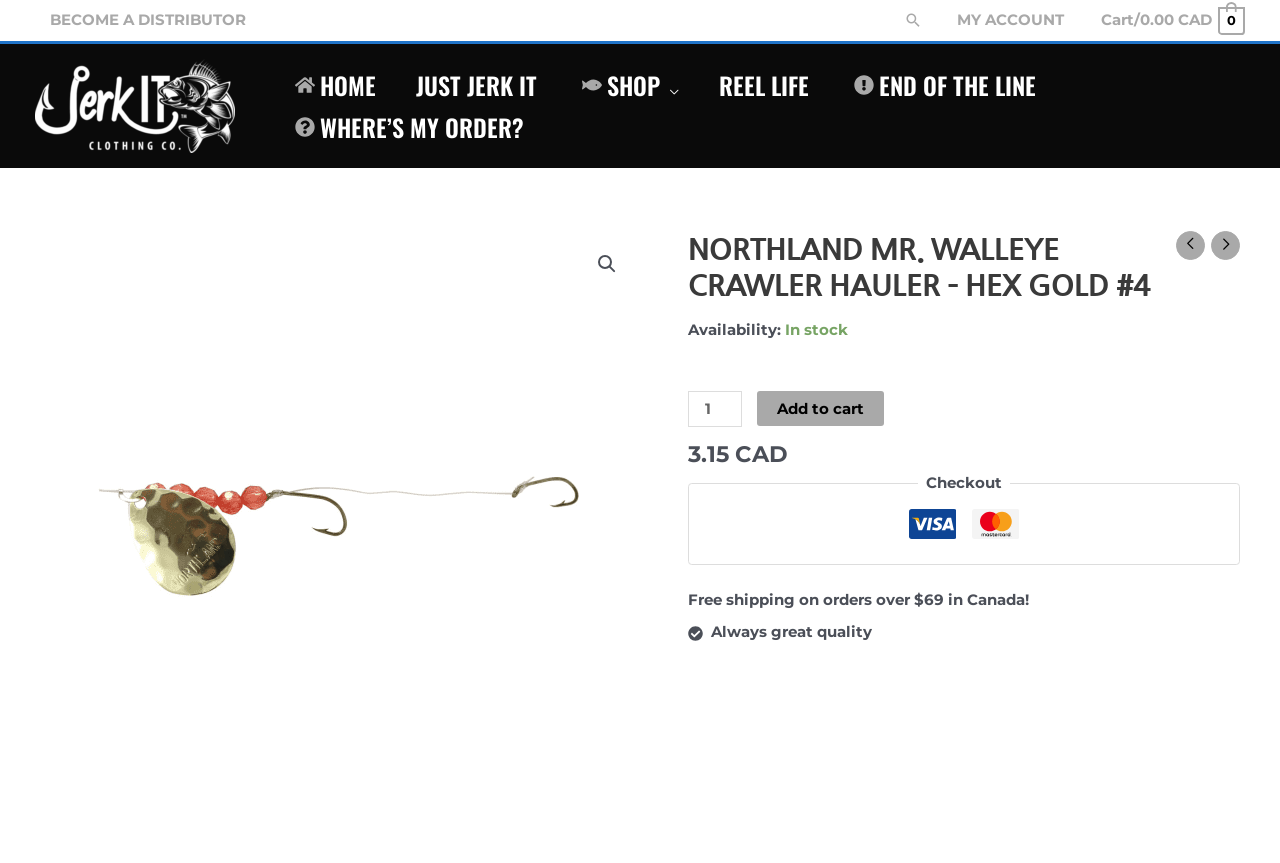Find the bounding box coordinates of the clickable element required to execute the following instruction: "Add product to cart". Provide the coordinates as four float numbers between 0 and 1, i.e., [left, top, right, bottom].

[0.592, 0.453, 0.691, 0.494]